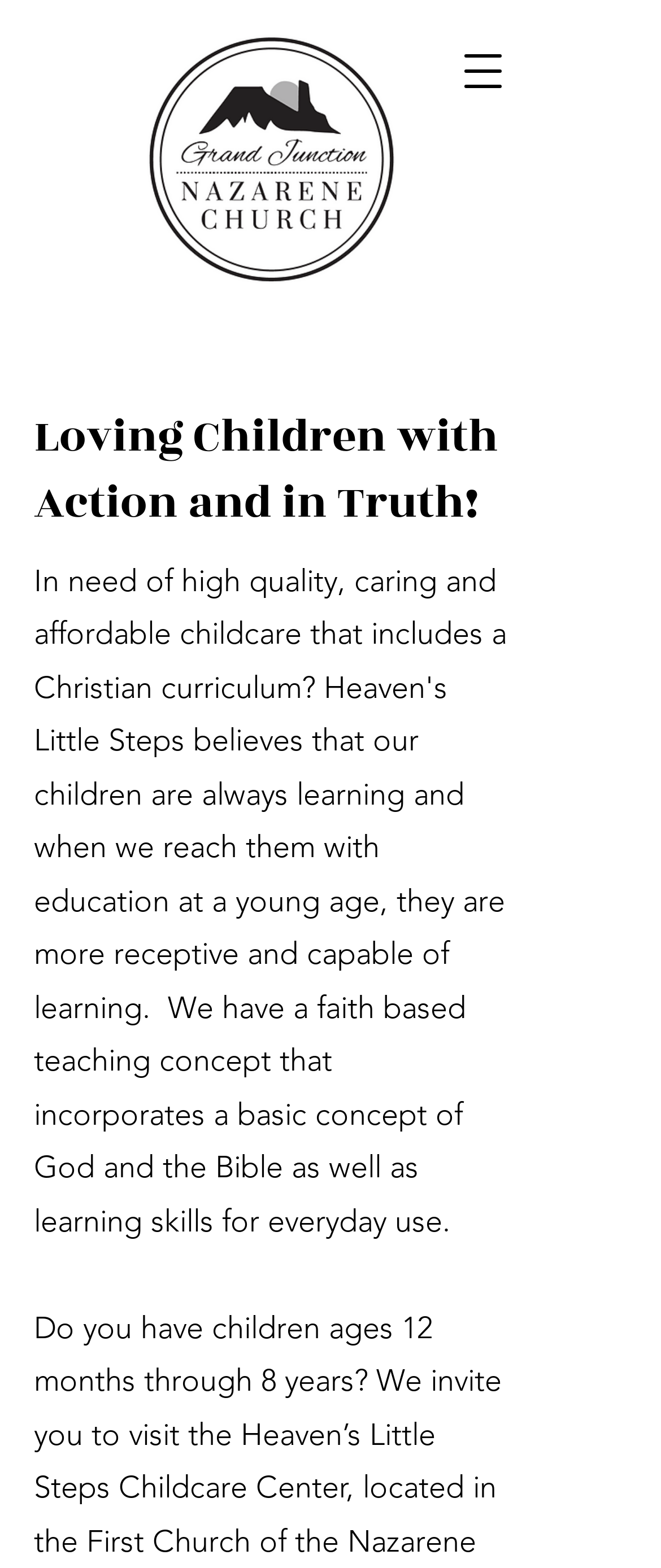Please identify the webpage's heading and generate its text content.

Loving Children with Action and in Truth!